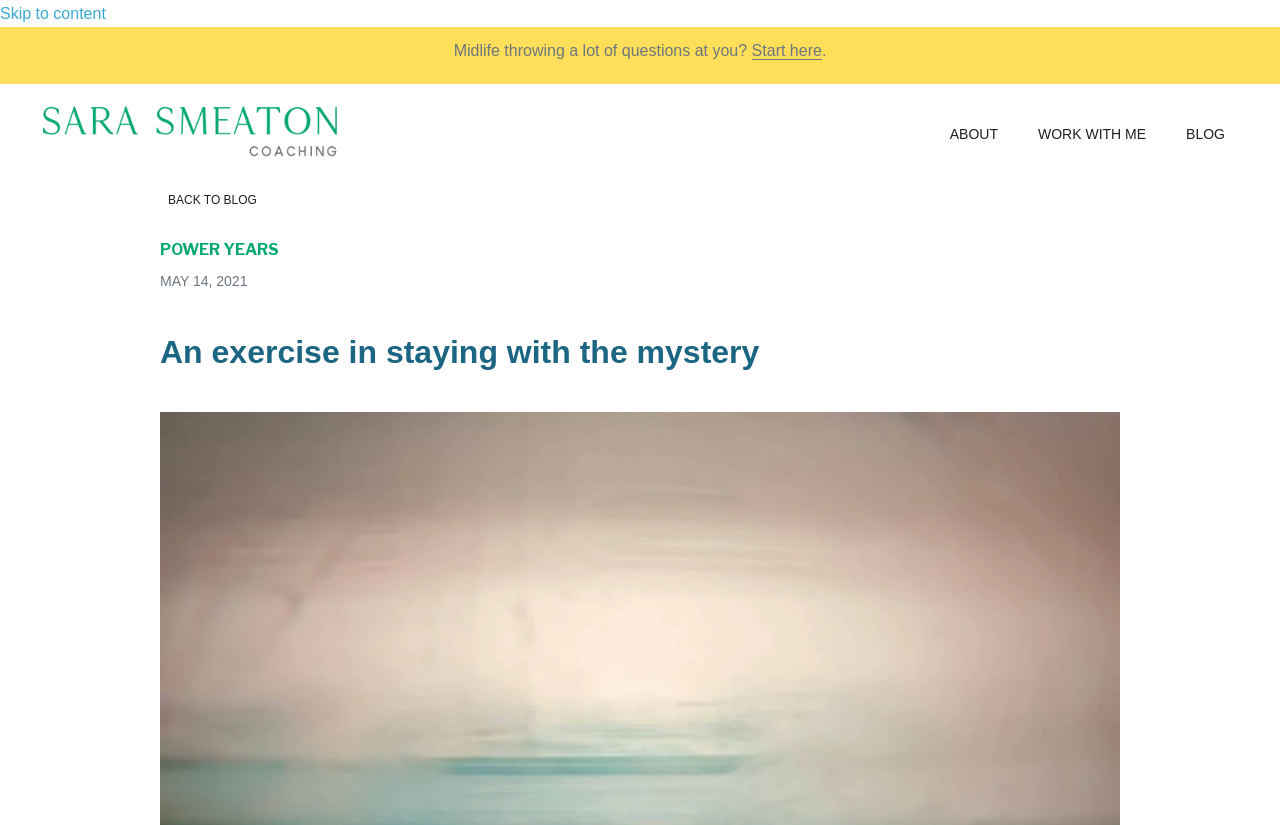Provide the bounding box coordinates of the HTML element described by the text: "Start here".

[0.587, 0.051, 0.642, 0.073]